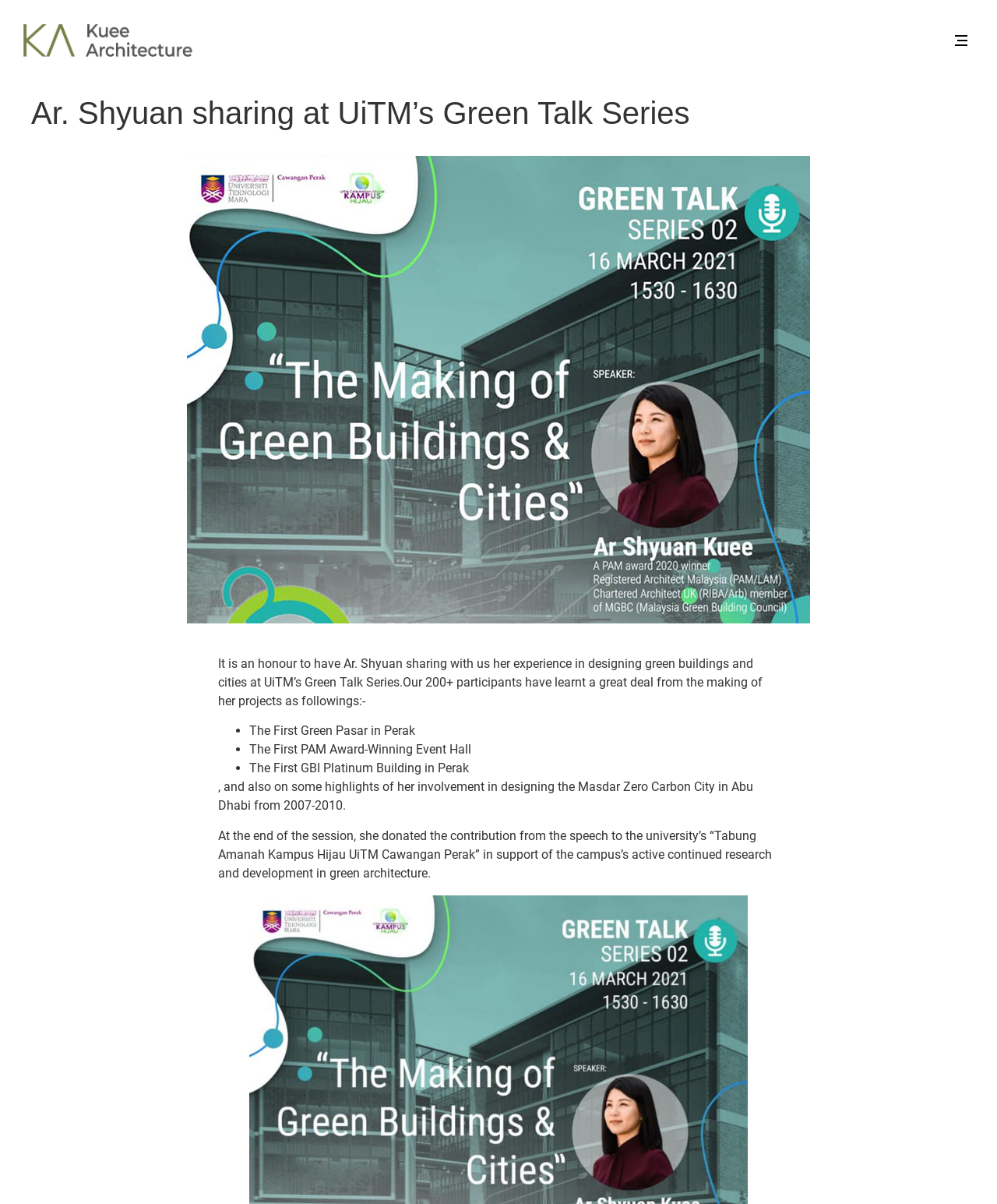Extract the primary headline from the webpage and present its text.

Ar. Shyuan sharing at UiTM’s Green Talk Series